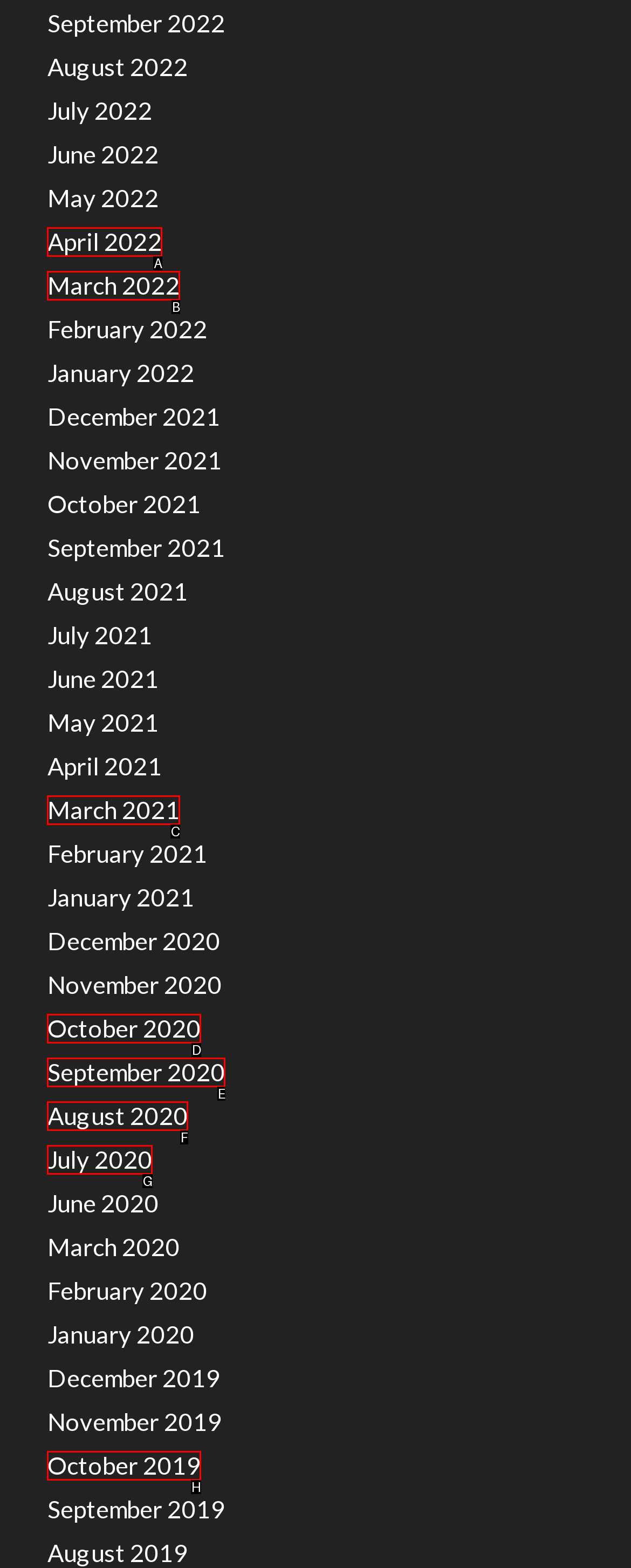Tell me which option best matches this description: September 2020
Answer with the letter of the matching option directly from the given choices.

E